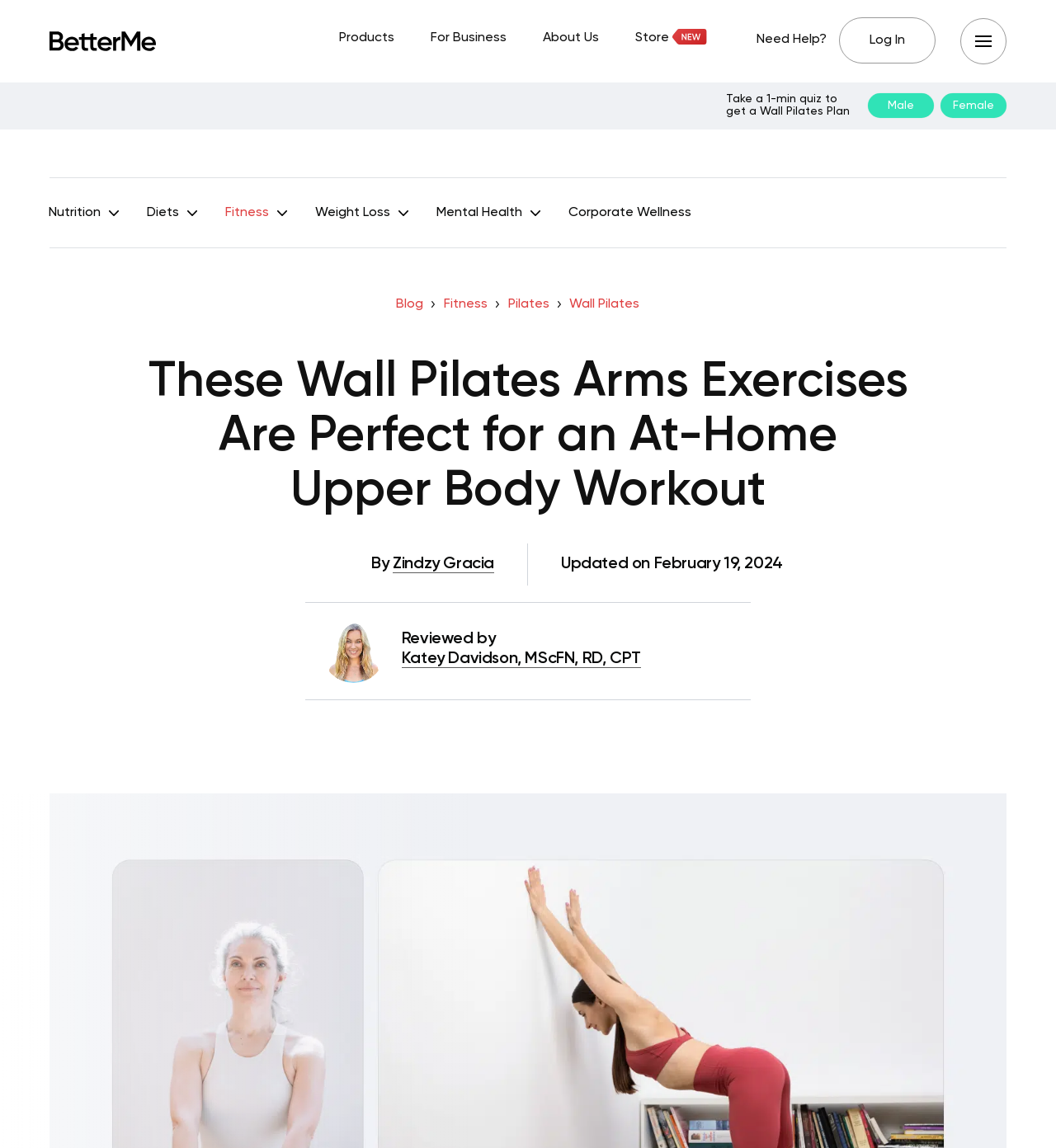What is the headline of the webpage?

These Wall Pilates Arms Exercises Are Perfect for an At-Home Upper Body Workout